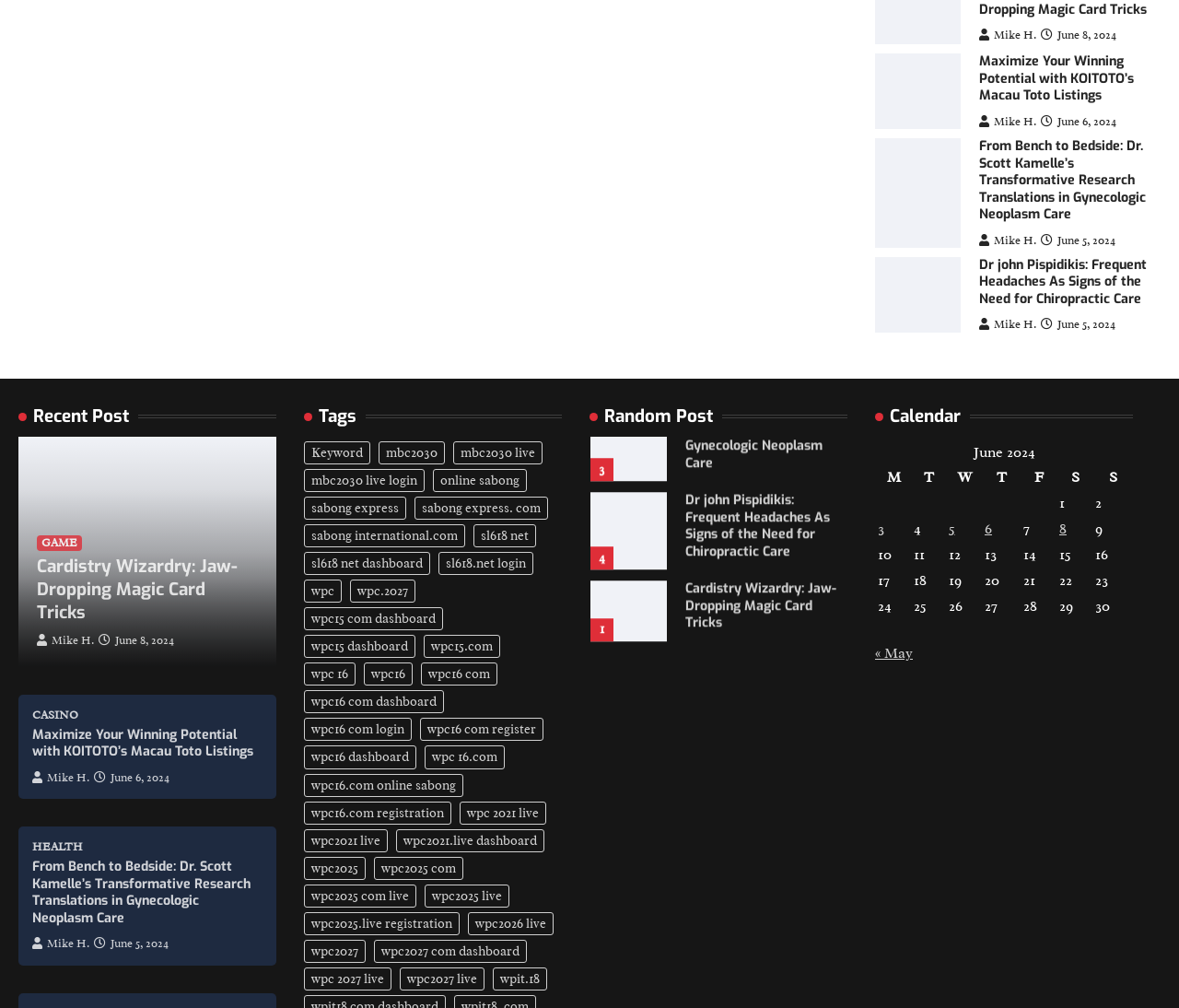Please indicate the bounding box coordinates for the clickable area to complete the following task: "Click on the 'GAME' link". The coordinates should be specified as four float numbers between 0 and 1, i.e., [left, top, right, bottom].

[0.031, 0.531, 0.07, 0.547]